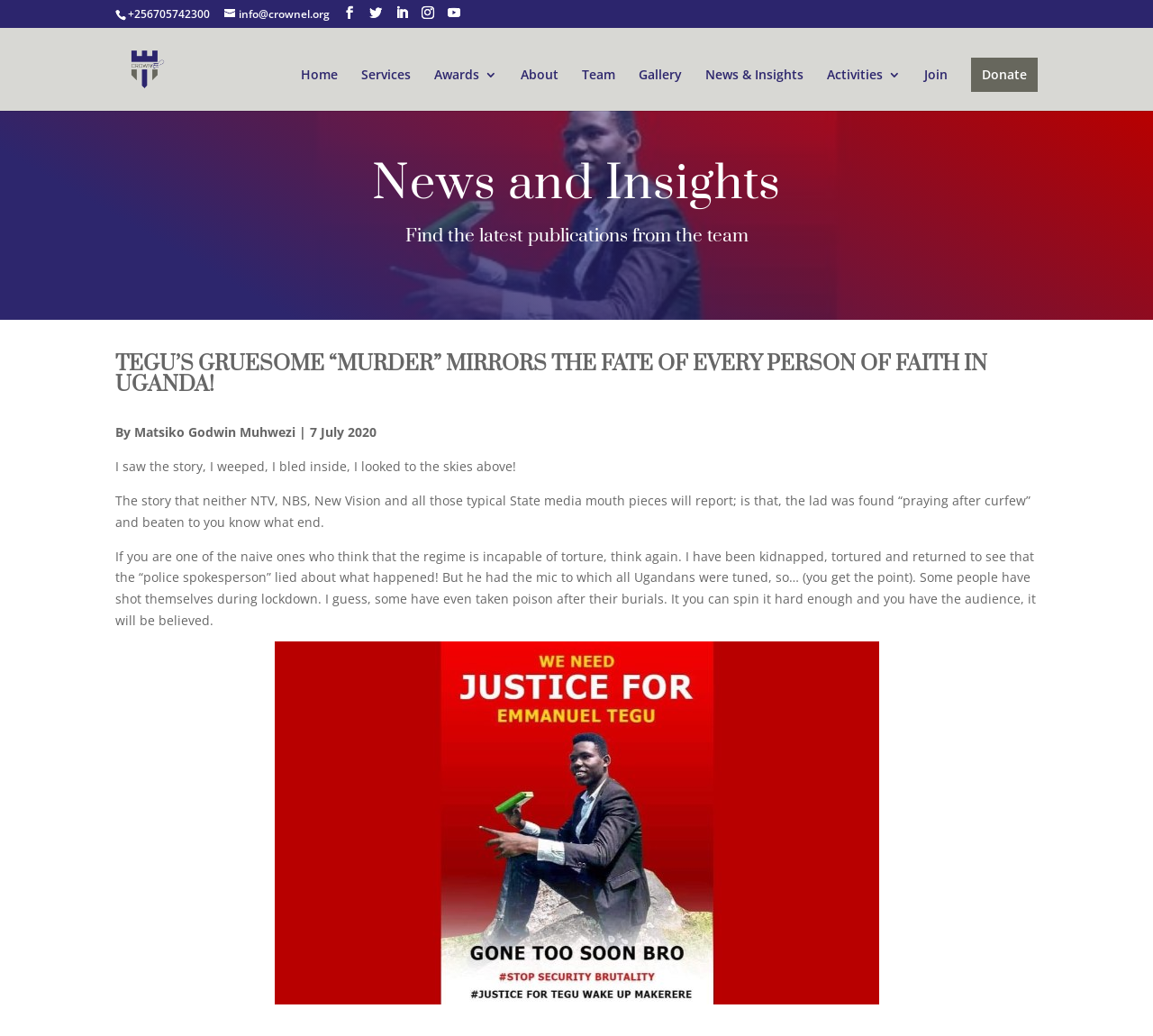Refer to the image and answer the question with as much detail as possible: Who is the author of the article?

The author of the article is 'Matsiko Godwin Muhwezi', which is mentioned in the static text element with a bounding box of [0.1, 0.409, 0.327, 0.426].